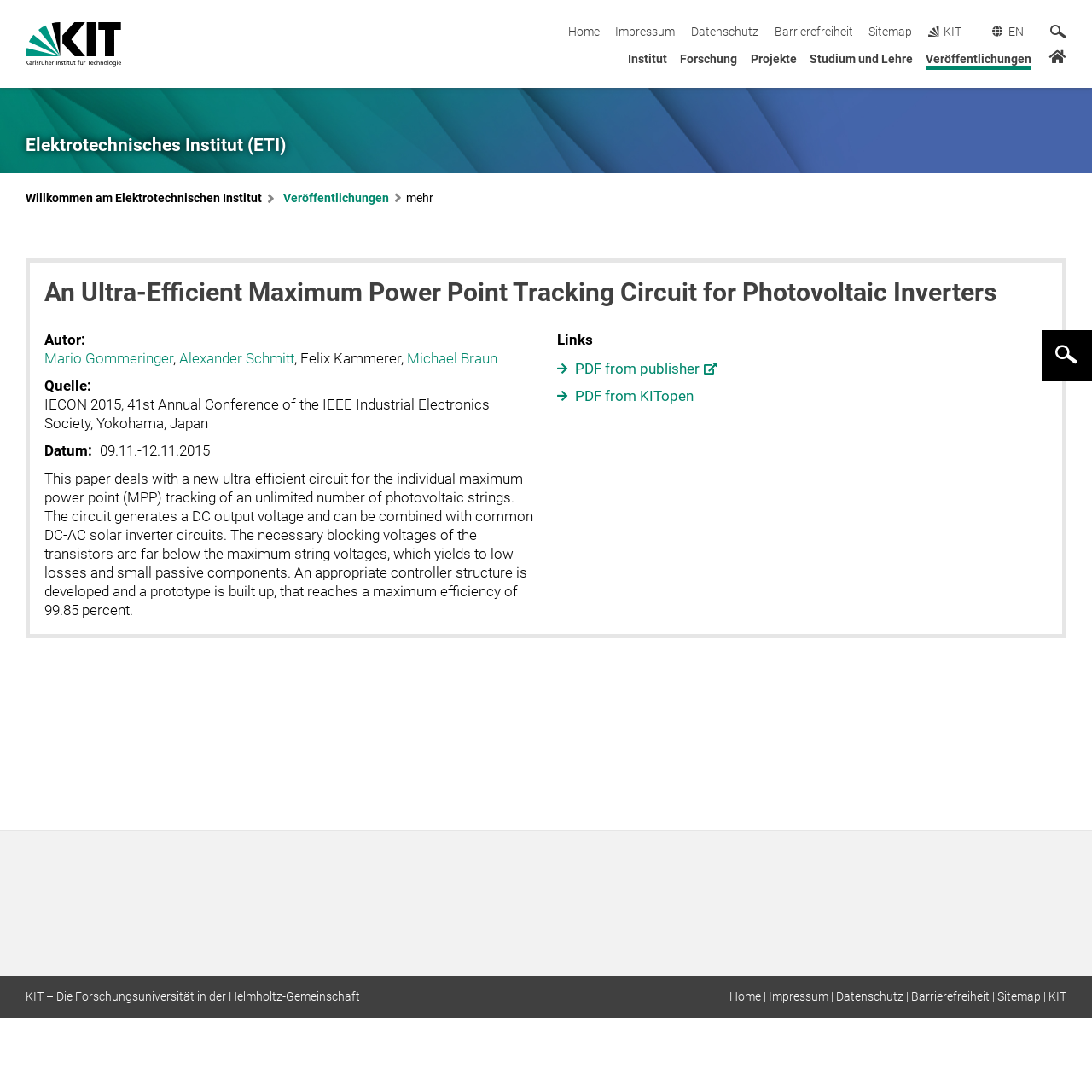Give an in-depth explanation of the webpage layout and content.

This webpage is about a research publication titled "An Ultra-Efficient Maximum Power Point Tracking Circuit for Photovoltaic Inverters" from the Elektrotechnisches Institut (ETI) at the Karlsruher Institut für Technologie (KIT). 

At the top left, there is a logo of KIT, which is also a link to the KIT homepage. Next to it, there are several links to navigate the website, including "Home", "Impressum", "Datenschutz", "Barrierefreiheit", and "Sitemap". 

Below these links, there is a main section that contains the publication information. The title of the publication is prominently displayed, followed by the authors' names, Mario Gommeringer, Alexander Schmitt, Felix Kammerer, and Michael Braun. The source of the publication, "IECON 2015, 41st Annual Conference of the IEEE Industrial Electronics Society, Yokohama, Japan", and the date, "09.11.-12.11.2015", are also provided. 

The main content of the publication is a summary of the research, which describes a new ultra-efficient circuit for individual maximum power point tracking of photovoltaic strings. The circuit can be combined with common DC-AC solar inverter circuits and has a maximum efficiency of 99.85 percent. 

On the right side of the main content, there are links to download the publication in PDF format from the publisher and from KITopen. 

At the bottom of the page, there is a footer section that contains links to the KIT homepage, "Impressum", "Datenschutz", "Barrierefreiheit", and "Sitemap" again, as well as a statement that KIT is a research university in the Helmholtz Association.